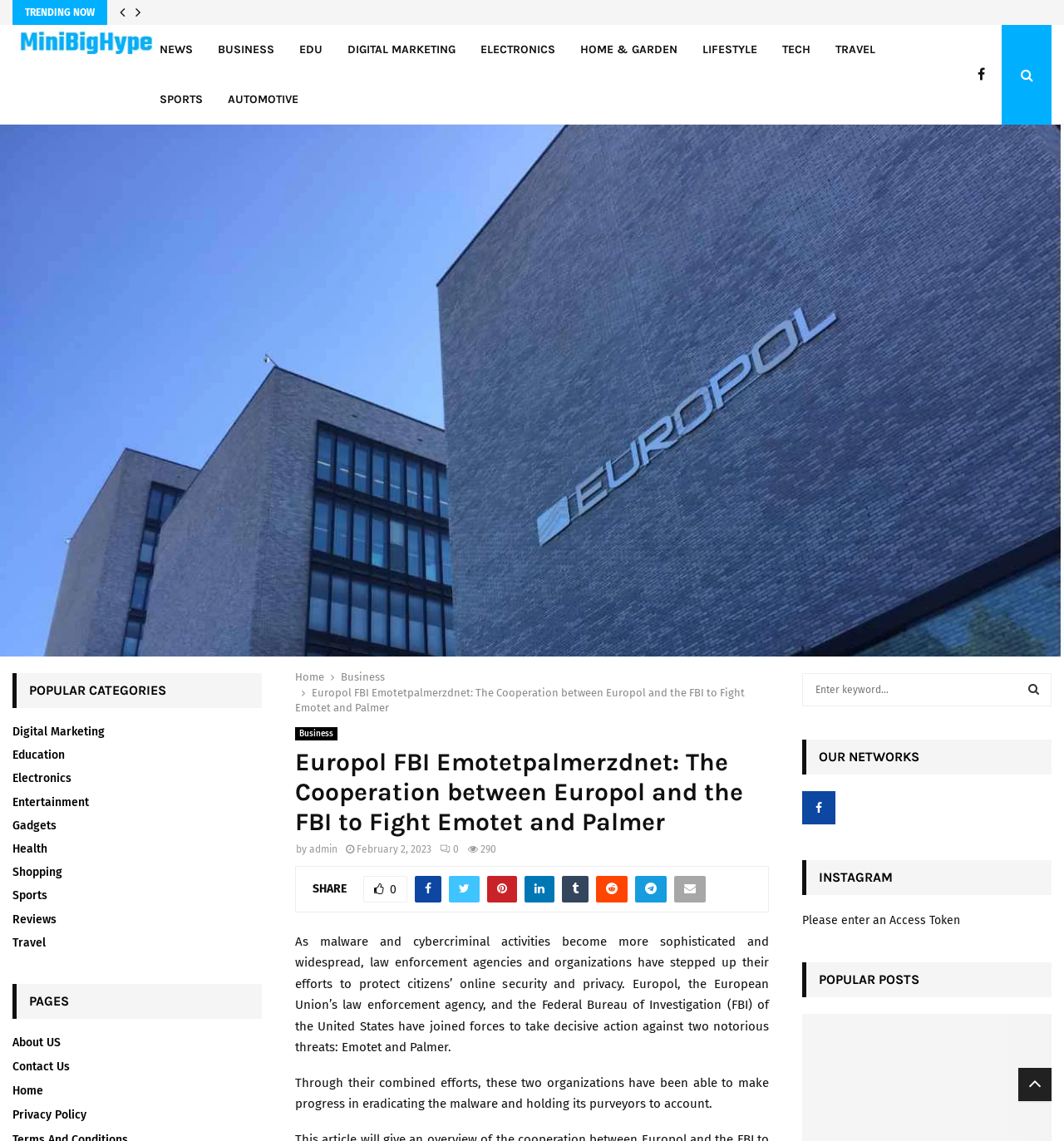What is the name of the malware mentioned in the first paragraph?
Please provide a detailed and thorough answer to the question.

The answer can be found in the first paragraph of the webpage, which states 'Europol, the European Union’s law enforcement agency, and the Federal Bureau of Investigation (FBI) of the United States have joined forces to take decisive action against two notorious threats: Emotet and Palmer'.